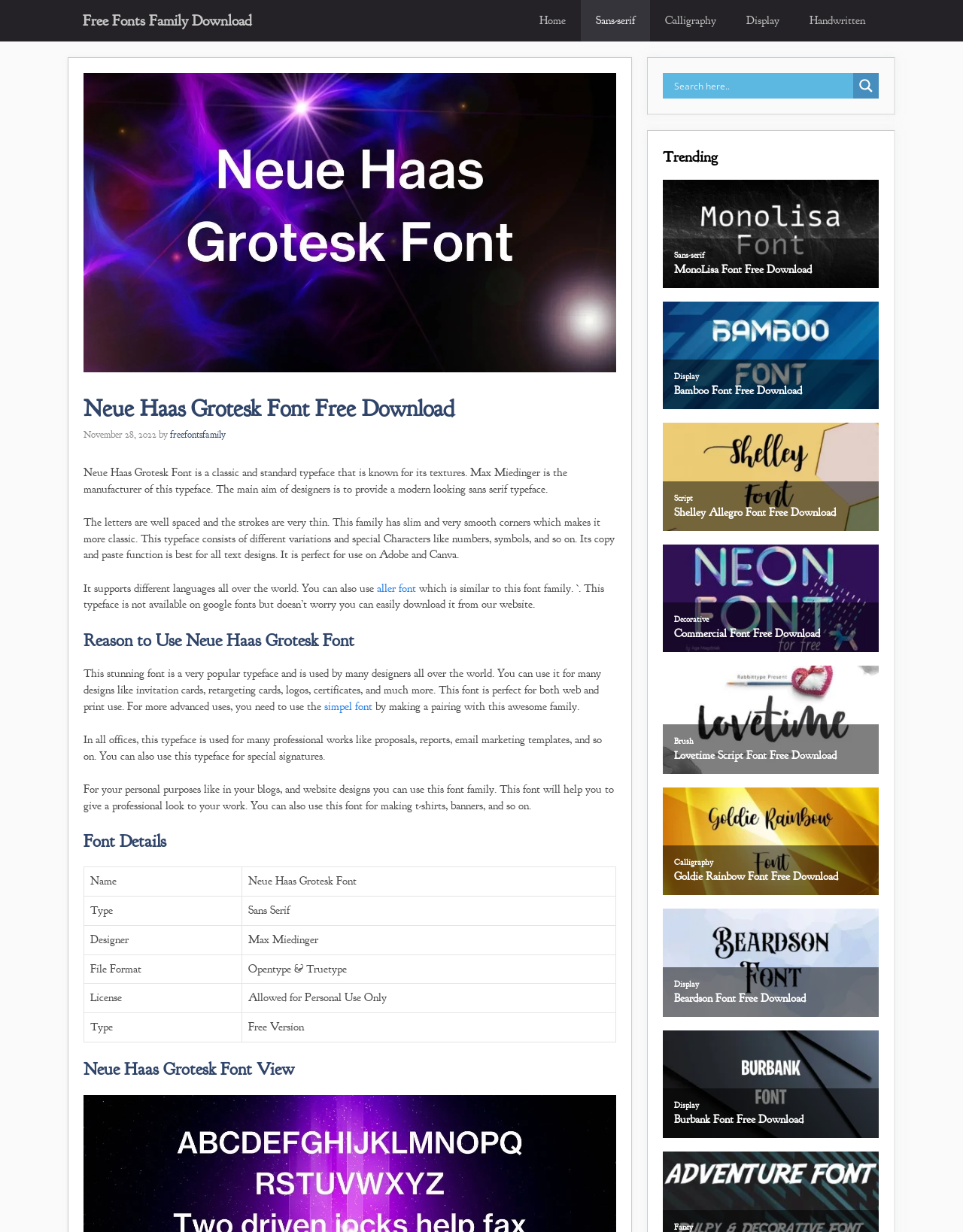Please identify the primary heading on the webpage and return its text.

Neue Haas Grotesk Font Free Download